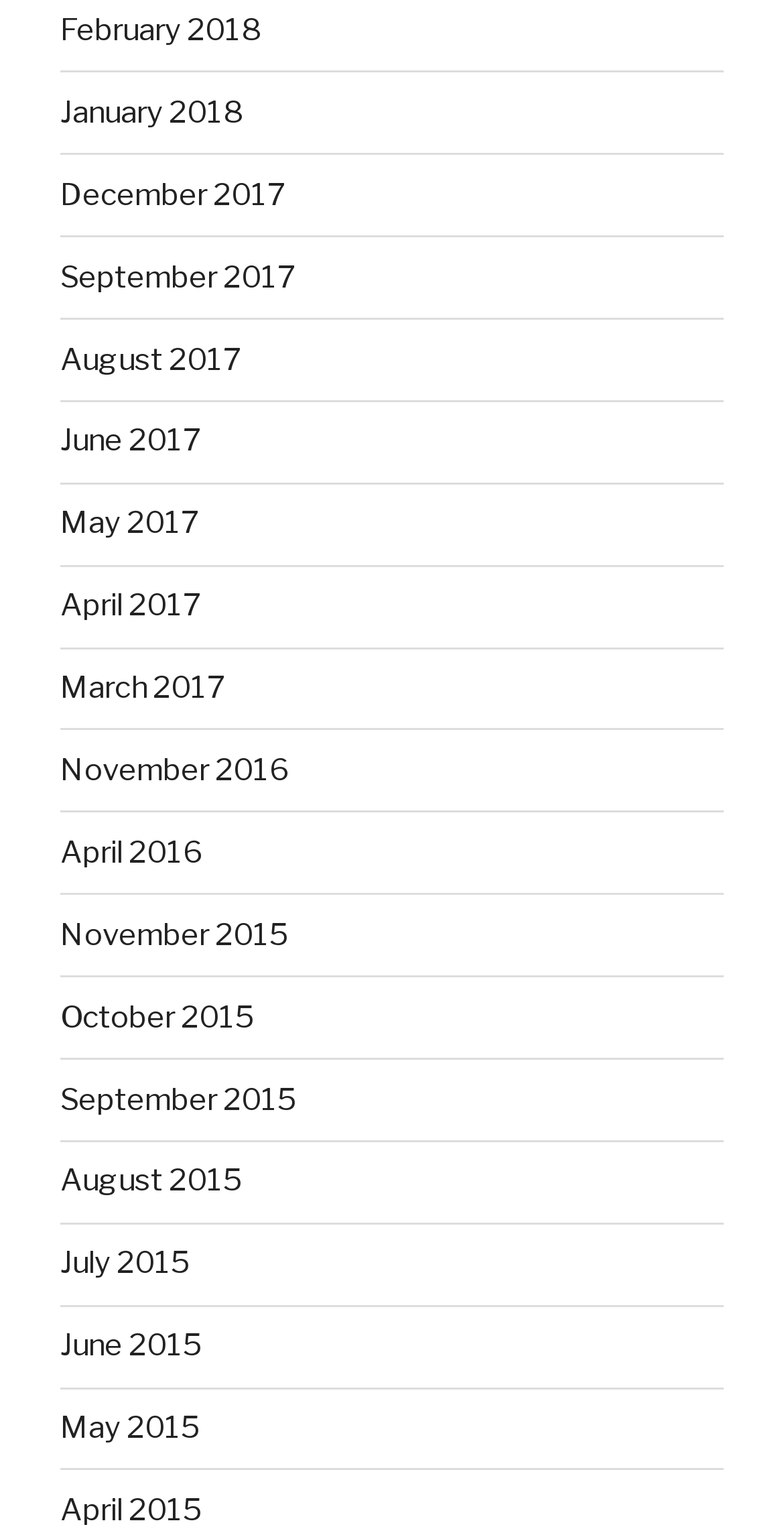Could you provide the bounding box coordinates for the portion of the screen to click to complete this instruction: "view February 2018"?

[0.077, 0.008, 0.333, 0.031]